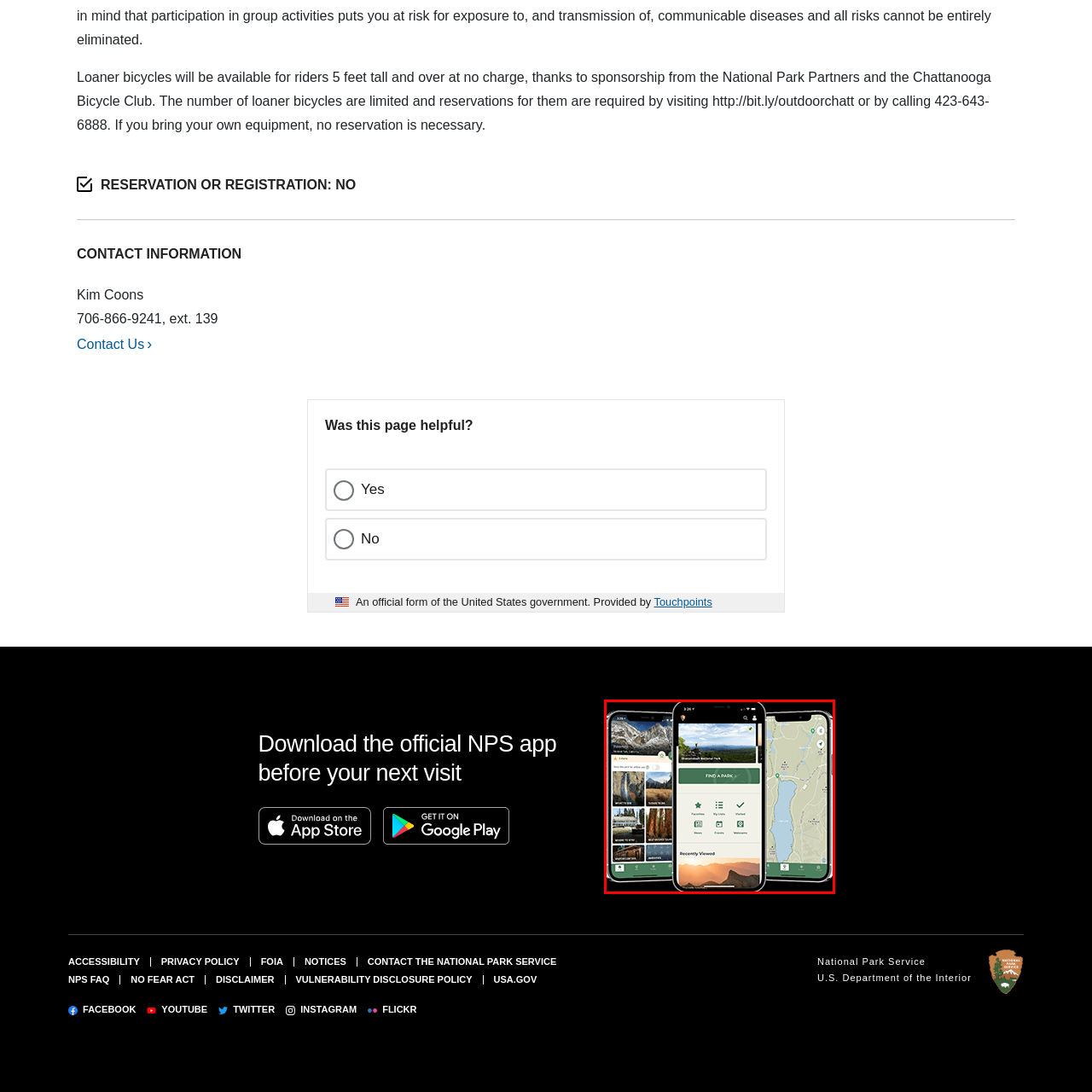Check the image highlighted by the red rectangle and provide a single word or phrase for the question:
What can users do with the NPS mobile app?

Explore parks, access maps, view info